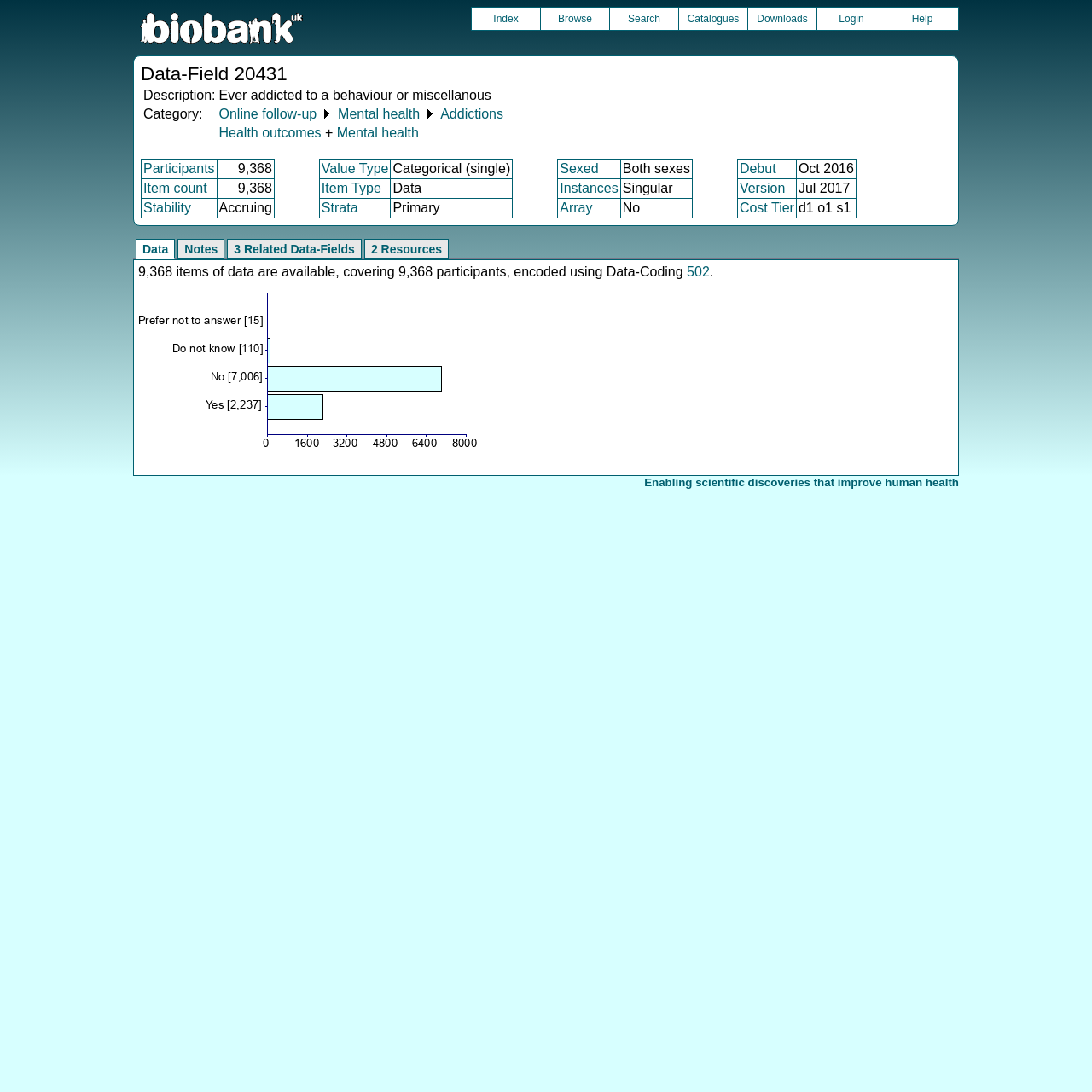Determine the bounding box coordinates of the clickable region to follow the instruction: "Explore related Data-Fields".

[0.208, 0.219, 0.331, 0.238]